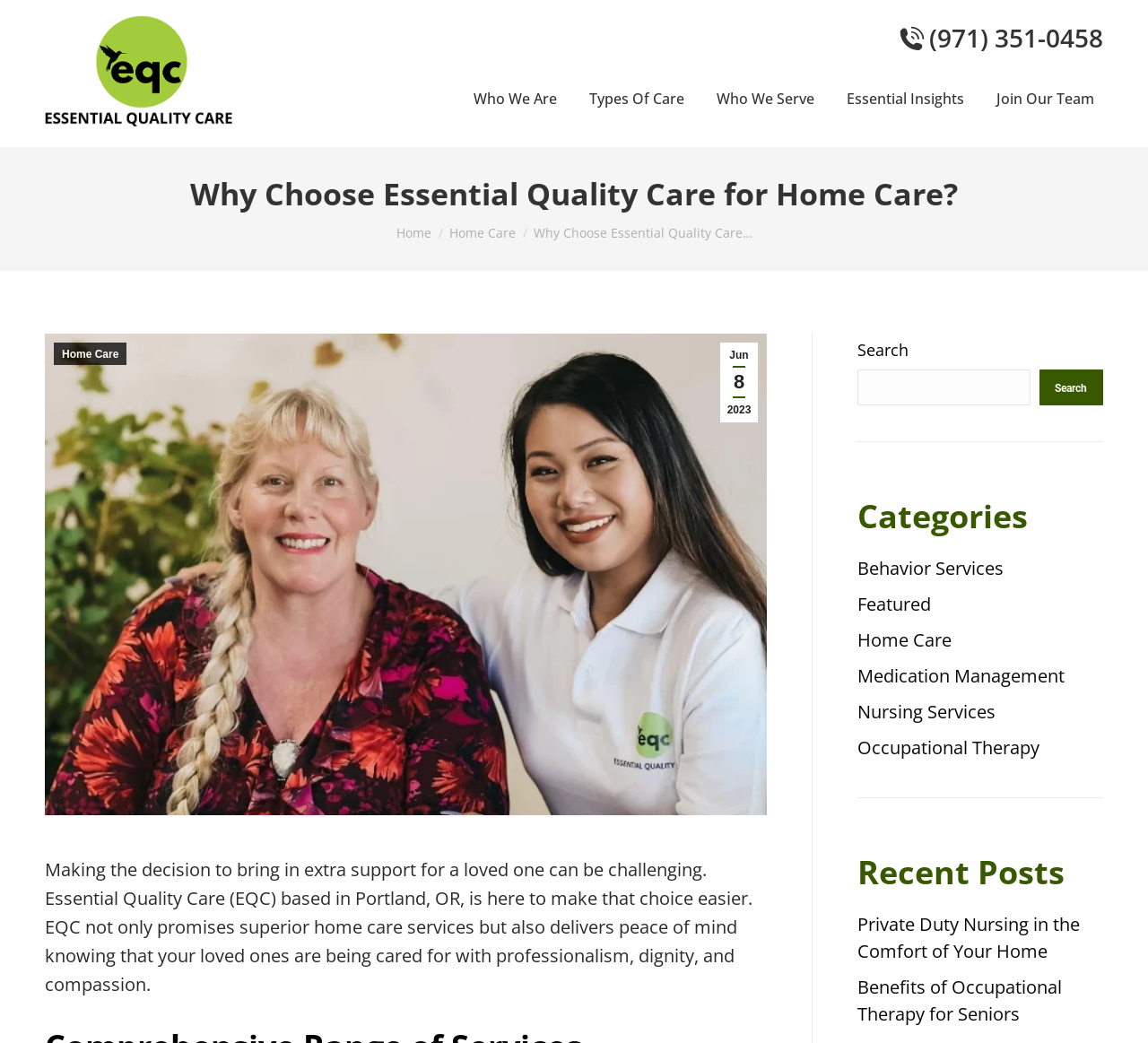What is the topic of the recent post 'Private Duty Nursing in the Comfort of Your Home'?
Please give a well-detailed answer to the question.

I inferred this by looking at the link element with the text 'Private Duty Nursing in the Comfort of Your Home' which is located under the heading 'Recent Posts'. The topic of the post is likely related to nursing services.